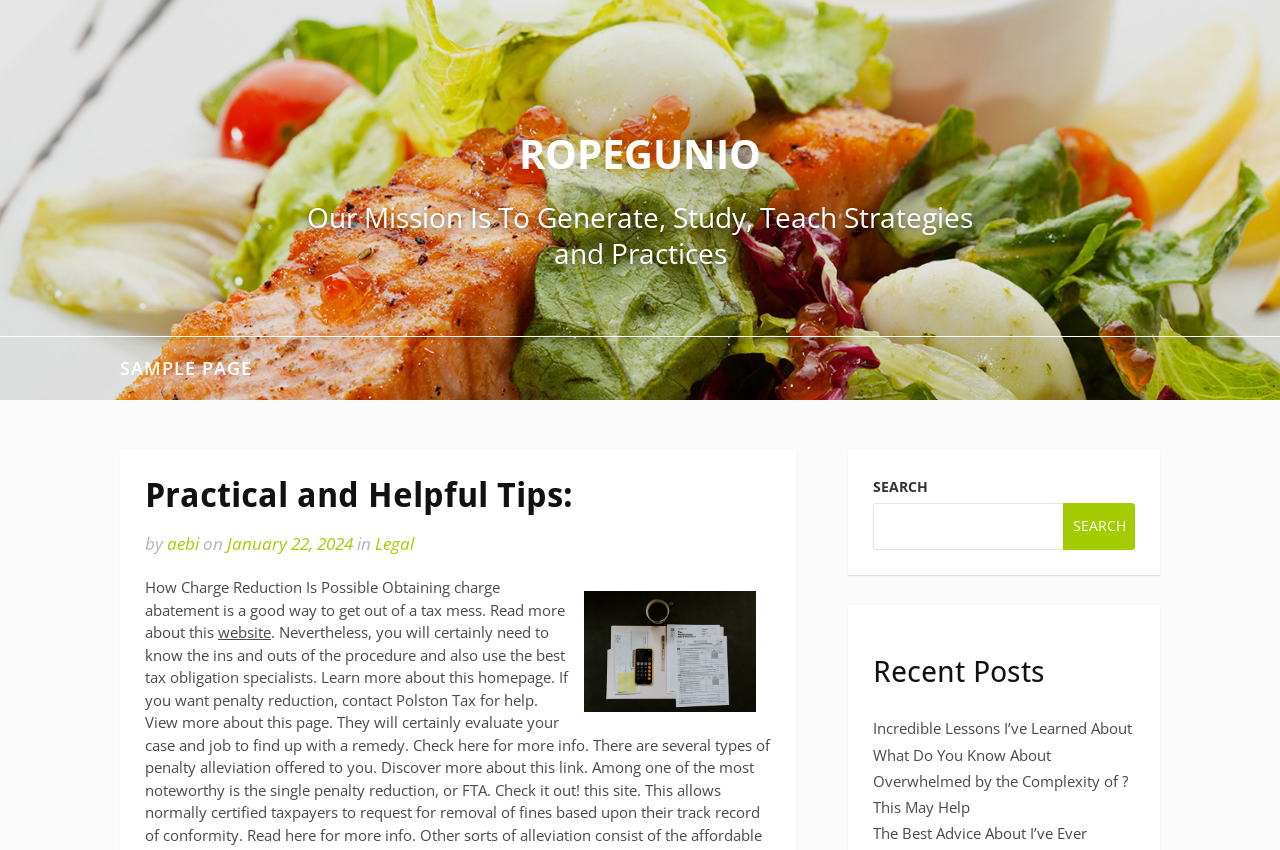Respond to the question below with a concise word or phrase:
What is the topic of the article 'How Charge Reduction Is Possible'?

charge abatement